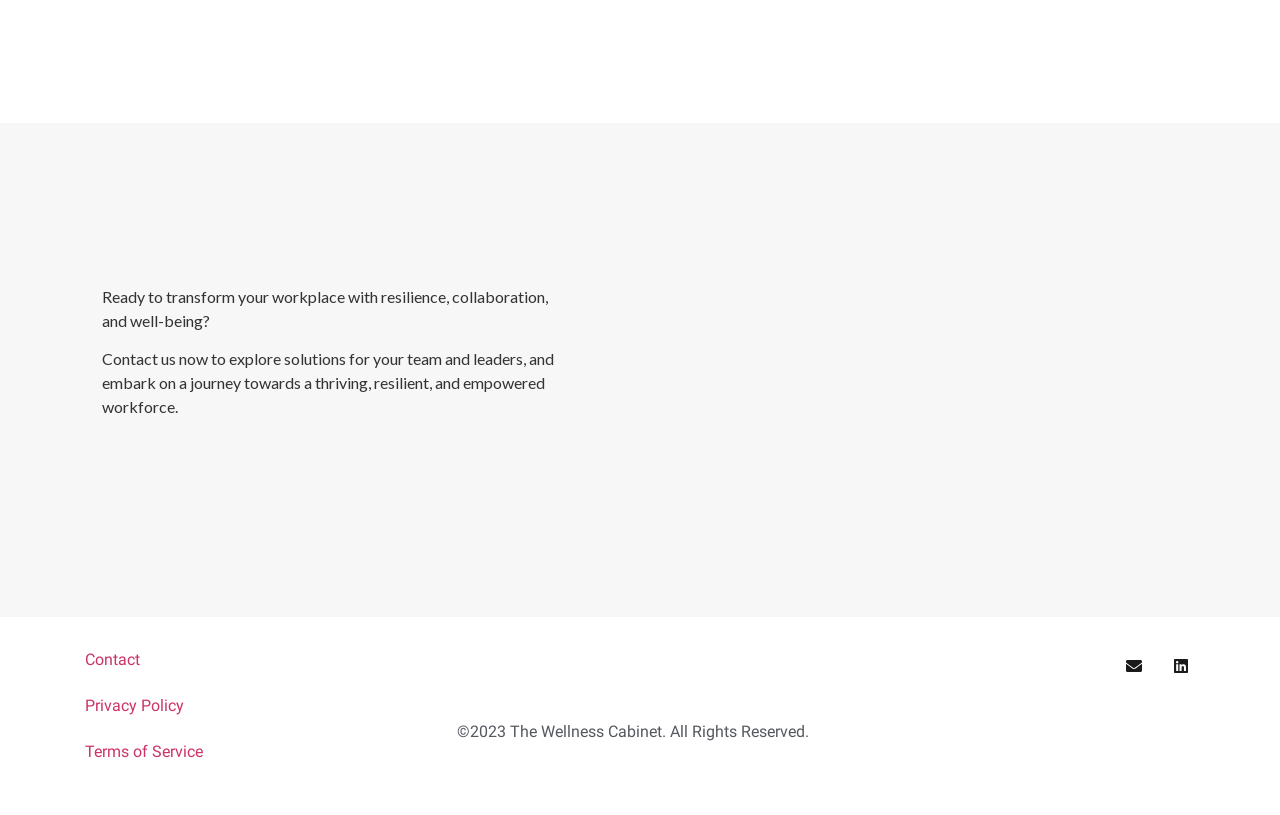What is the purpose of contacting The Wellness Cabinet?
Please provide a comprehensive answer to the question based on the webpage screenshot.

The purpose of contacting The Wellness Cabinet is to explore solutions for your team and leaders, and embark on a journey towards a thriving, resilient, and empowered workforce, as stated in the StaticText element.